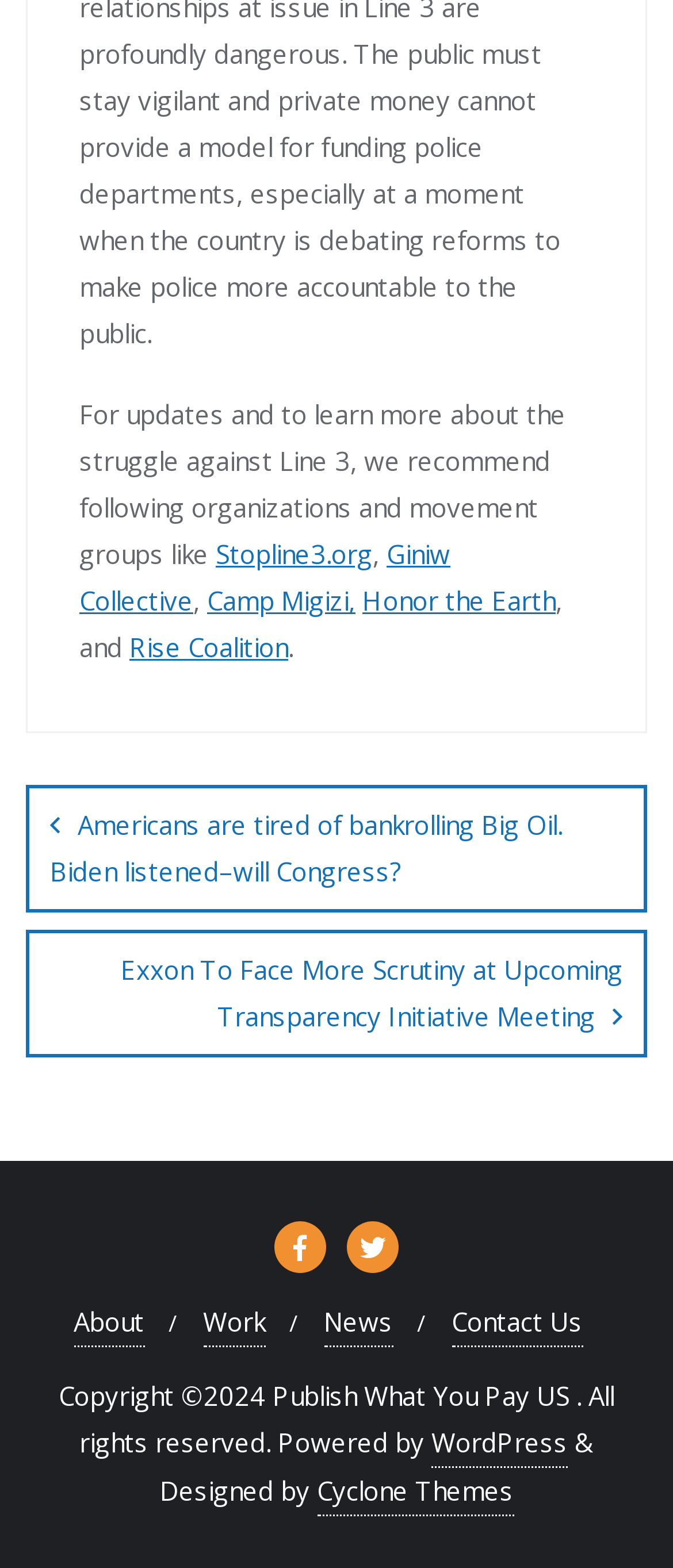Determine the bounding box for the HTML element described here: "WordPress". The coordinates should be given as [left, top, right, bottom] with each number being a float between 0 and 1.

[0.641, 0.906, 0.844, 0.937]